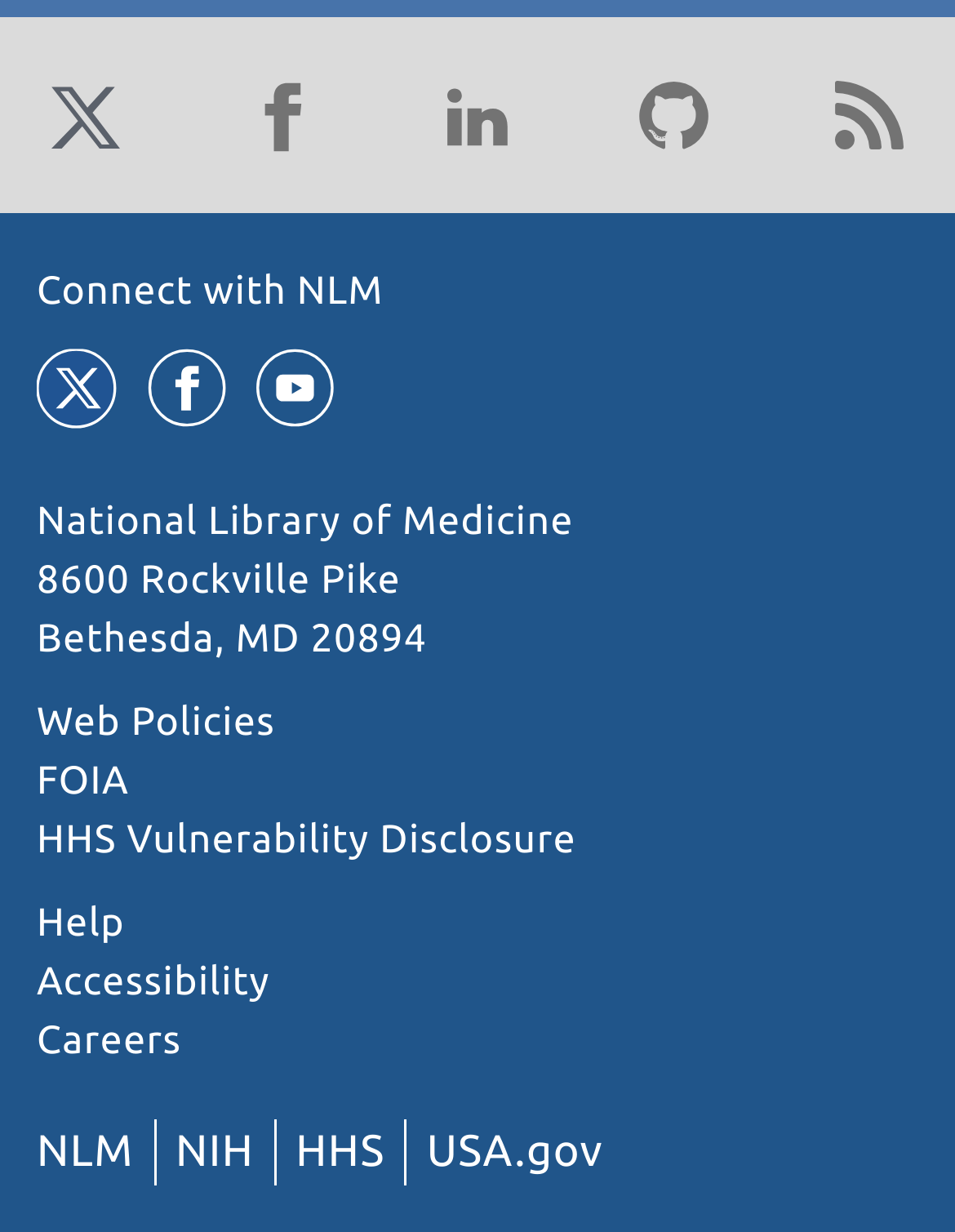Identify the bounding box coordinates for the UI element described as follows: Web Policies. Use the format (top-left x, top-left y, bottom-right x, bottom-right y) and ensure all values are floating point numbers between 0 and 1.

[0.038, 0.569, 0.288, 0.605]